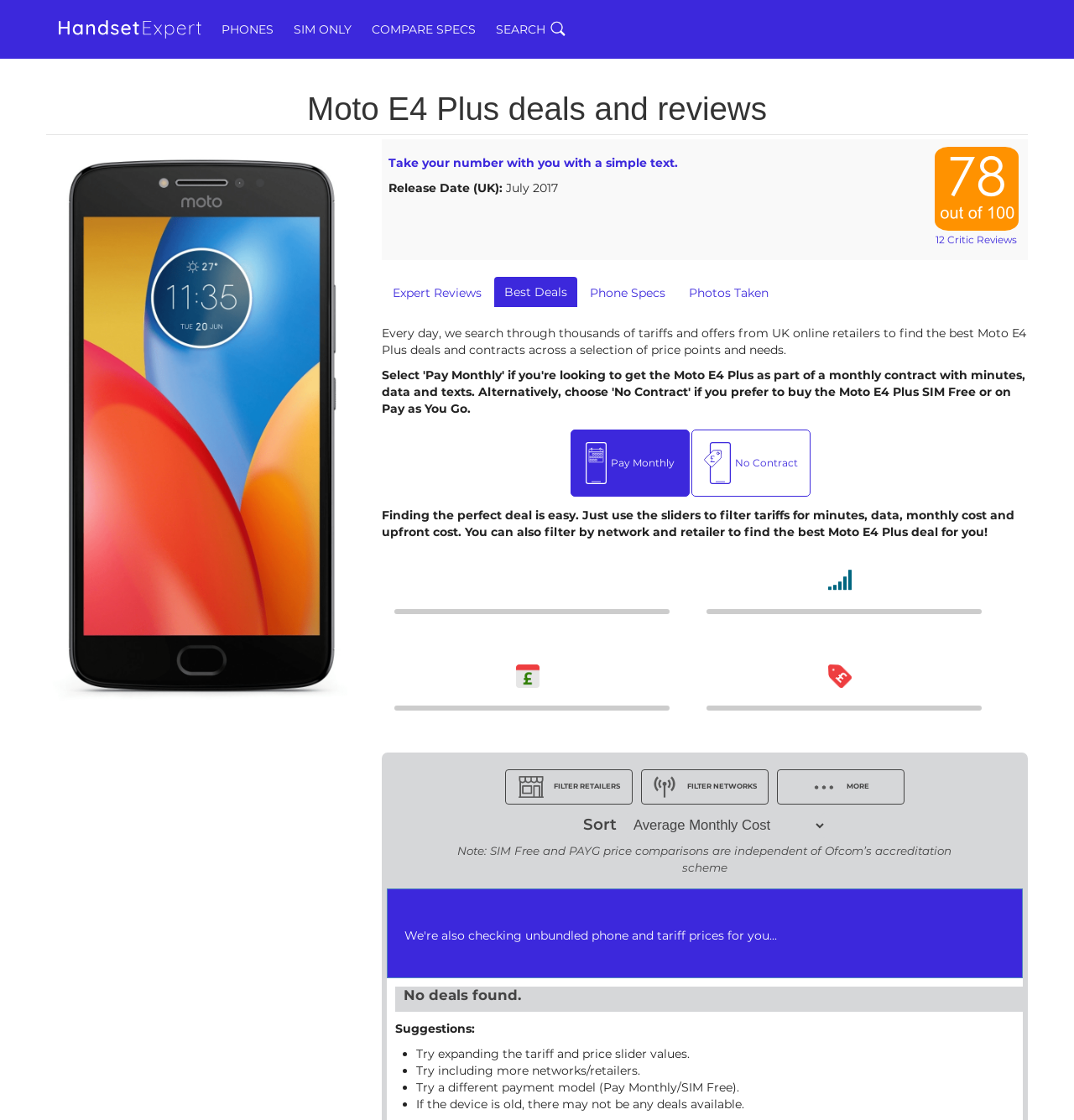Determine and generate the text content of the webpage's headline.

Moto E4 Plus deals and reviews